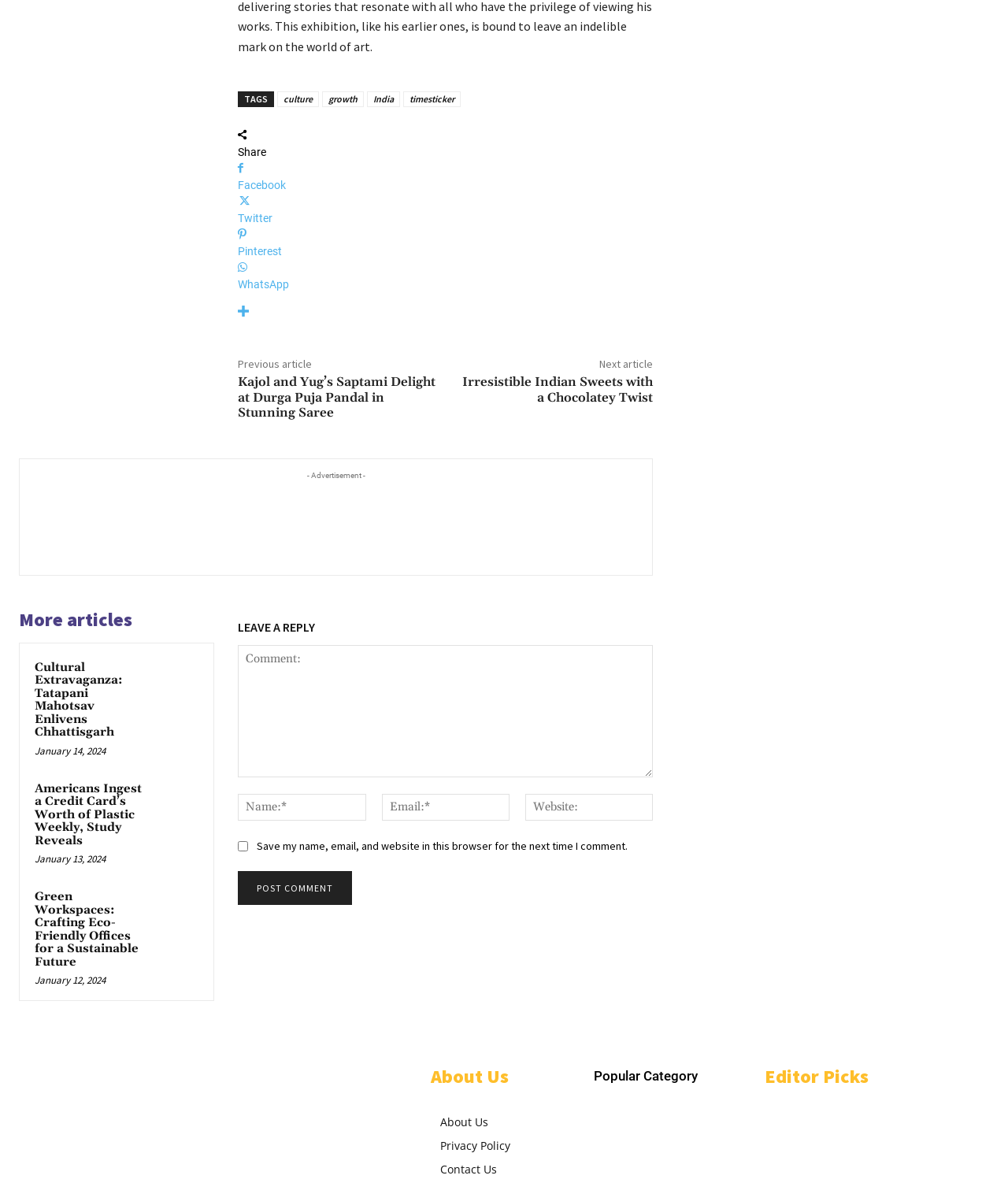Please provide the bounding box coordinates for the element that needs to be clicked to perform the instruction: "Click on the 'culture' tag". The coordinates must consist of four float numbers between 0 and 1, formatted as [left, top, right, bottom].

[0.275, 0.078, 0.317, 0.091]